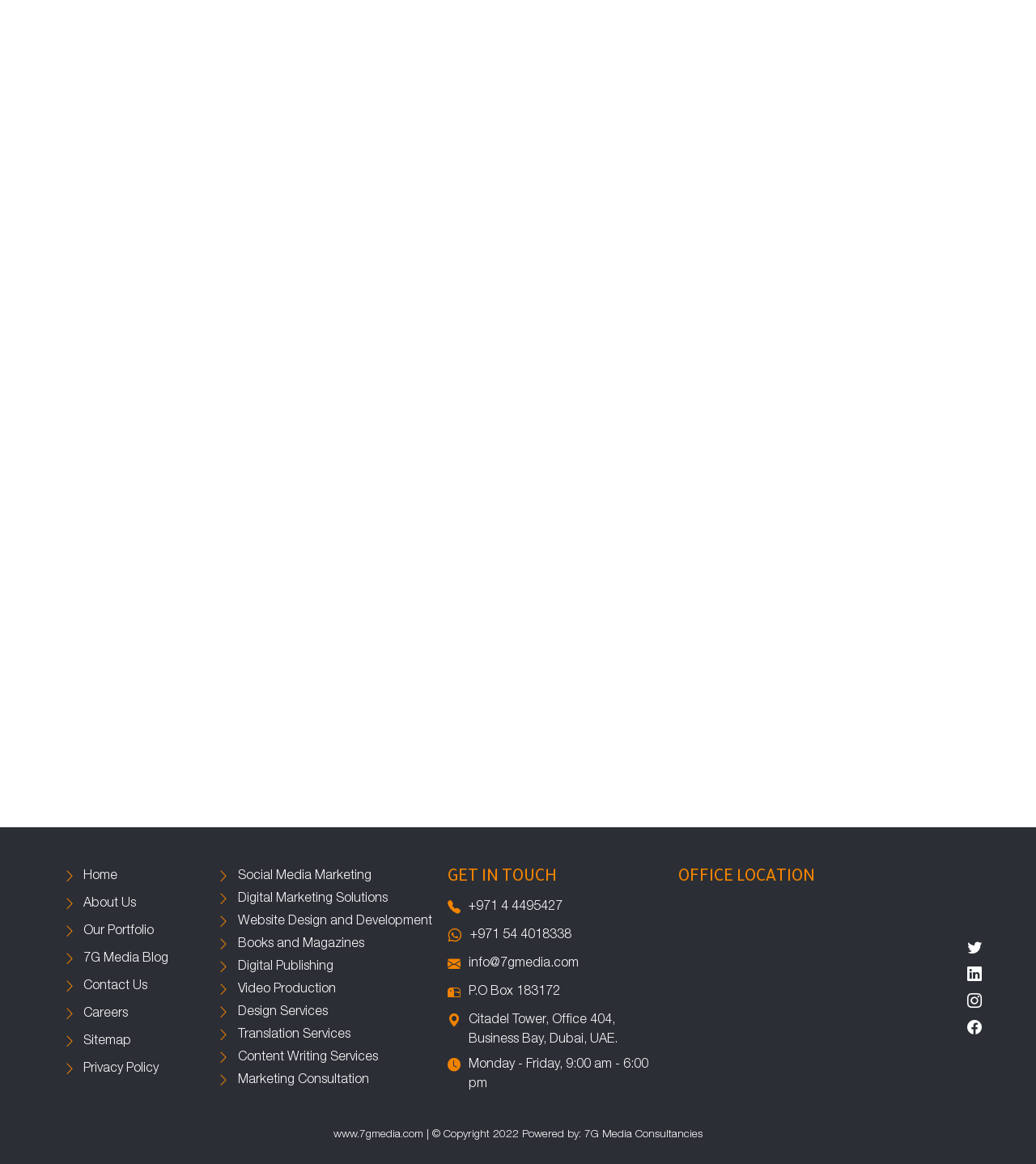Analyze the image and answer the question with as much detail as possible: 
Can I link to this website?

The 'Linking to Our Site' section states that you may link to the website's home page, provided you do so in a way that is fair and legal and does not damage the company's reputation or take advantage of it, and you must not establish a link in such a way as to suggest any form of association, approval, or endorsement on the company's part where none exists.